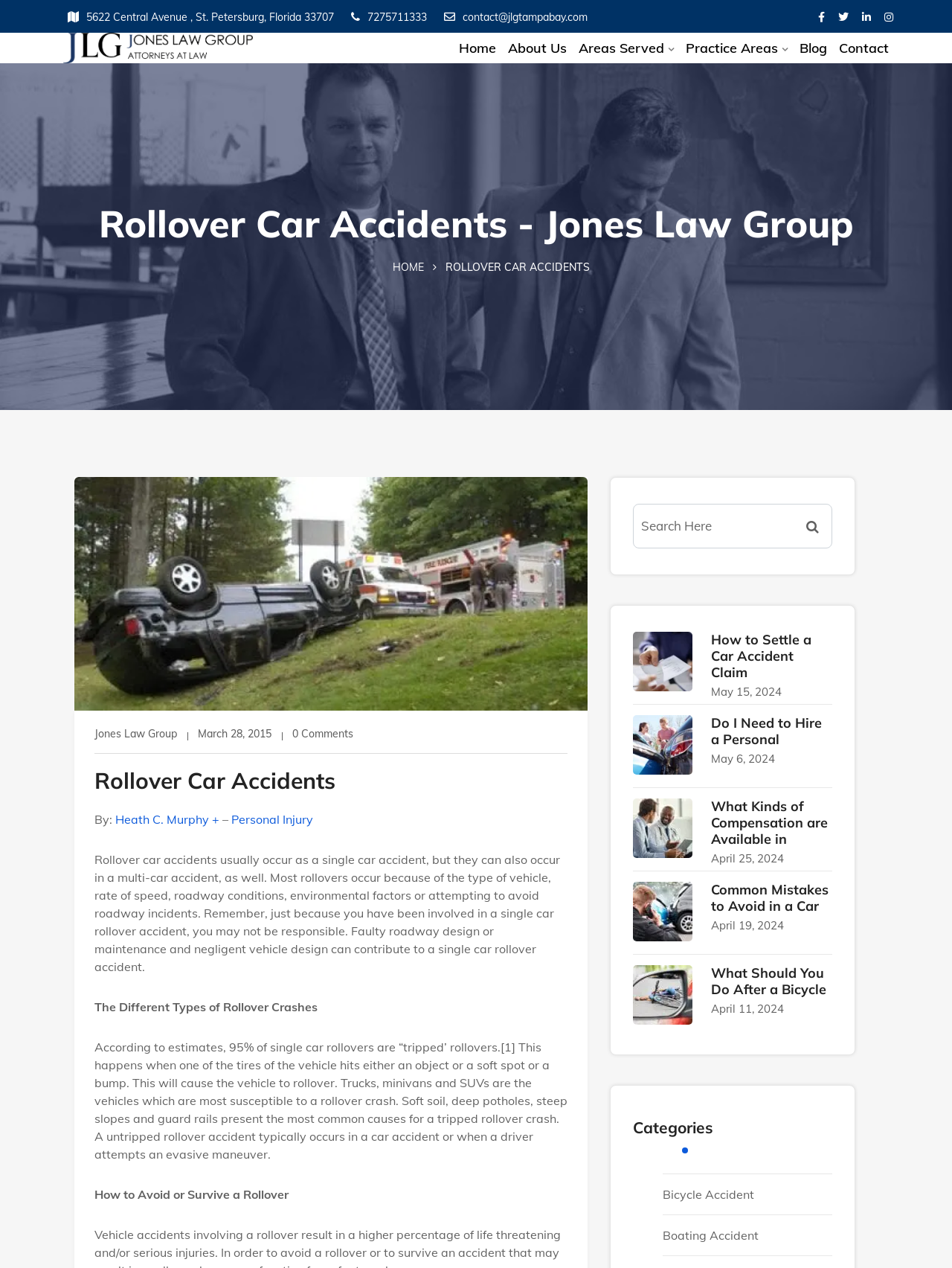Please determine the bounding box coordinates of the clickable area required to carry out the following instruction: "Read the article about 'Rollover Car Accidents'". The coordinates must be four float numbers between 0 and 1, represented as [left, top, right, bottom].

[0.099, 0.603, 0.596, 0.629]